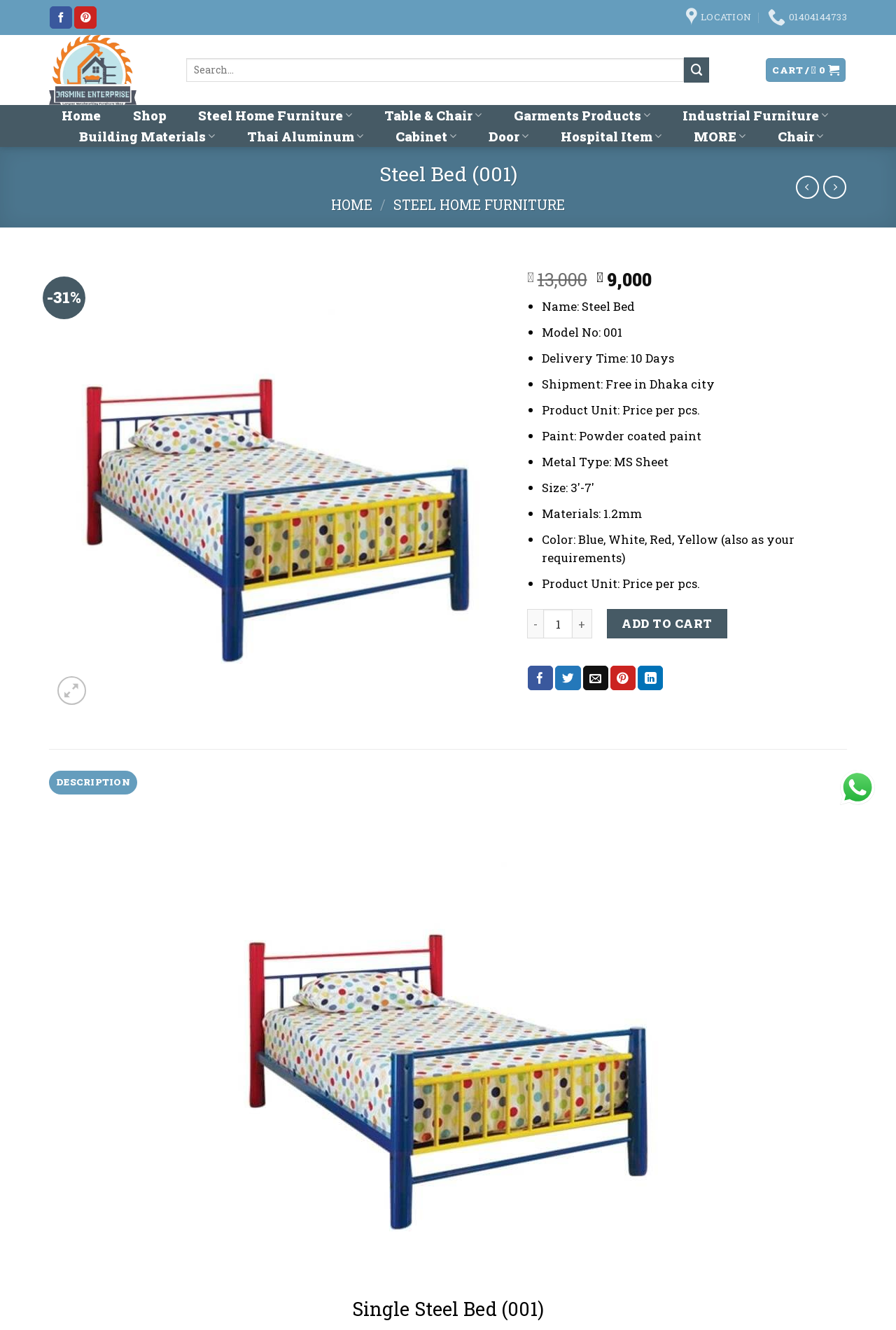What is the price of the product?
Please respond to the question with a detailed and well-explained answer.

I found the answer by looking at the product details section, which includes the price '৳ 9,000'.